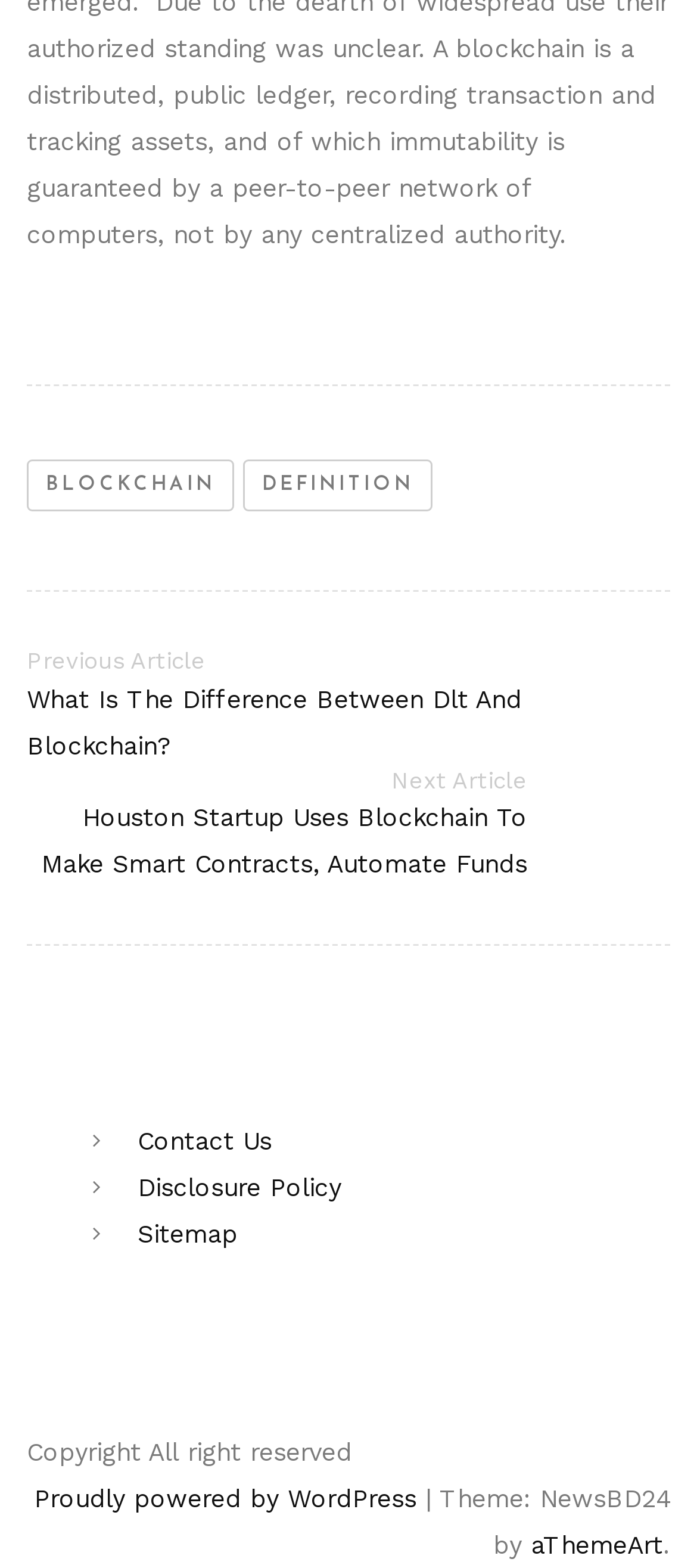Please examine the image and provide a detailed answer to the question: What is the title of the previous article?

I found a heading 'Previous Article' followed by a link with the text 'What Is The Difference Between Dlt And Blockchain?'. This suggests that the link is the title of the previous article.